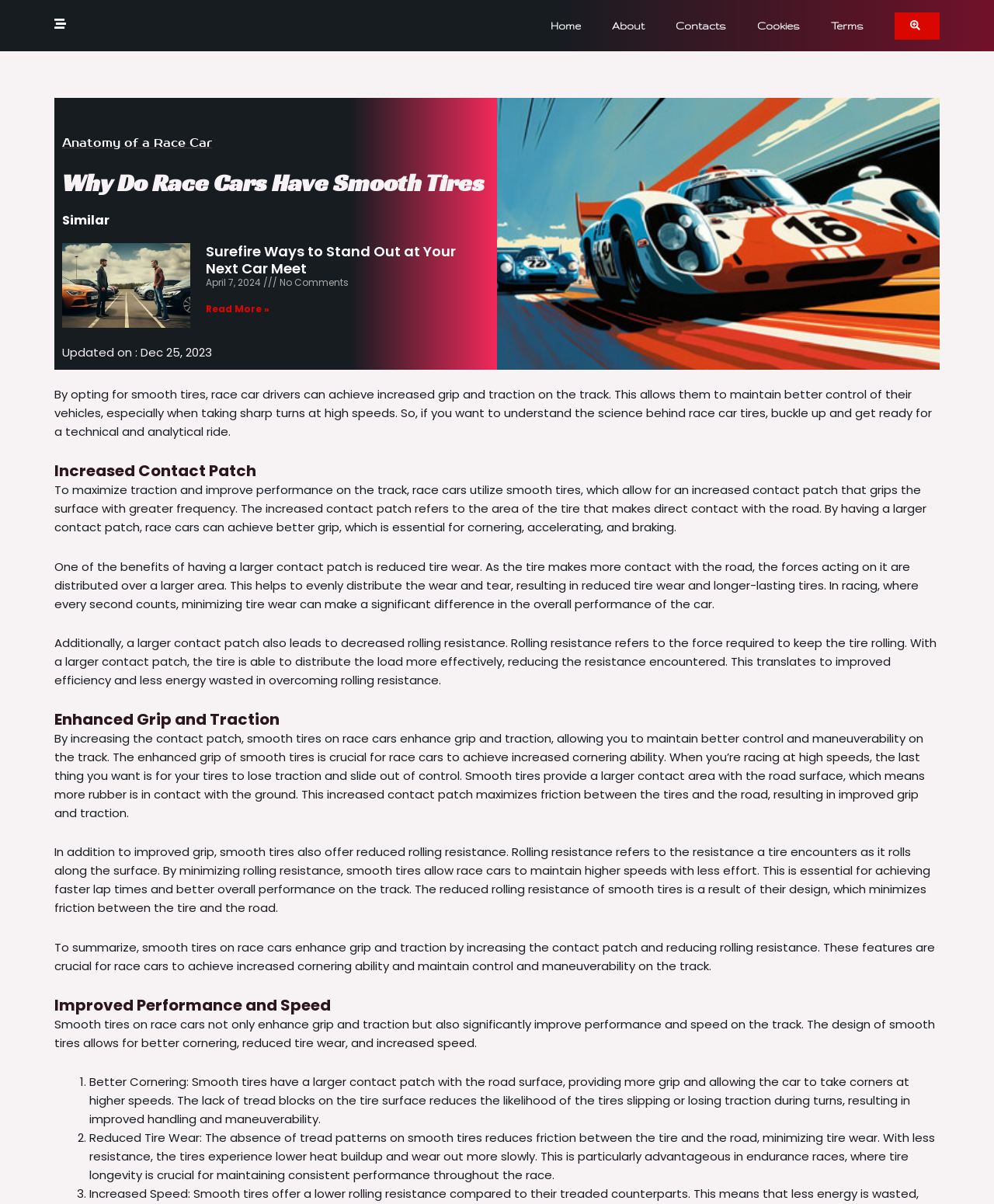Give a short answer using one word or phrase for the question:
How many benefits of smooth tires are listed?

3